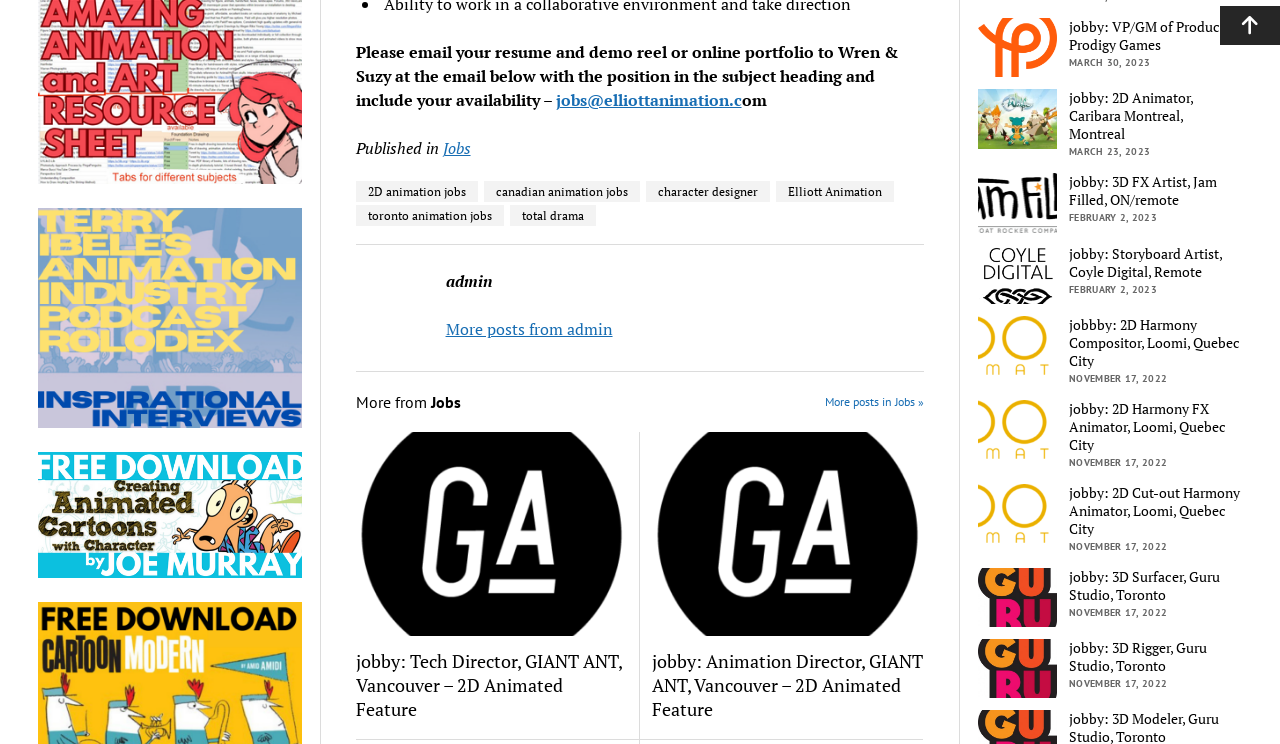Provide the bounding box coordinates, formatted as (top-left x, top-left y, bottom-right x, bottom-right y), with all values being floating point numbers between 0 and 1. Identify the bounding box of the UI element that matches the description: More posts in Jobs »

[0.645, 0.524, 0.722, 0.557]